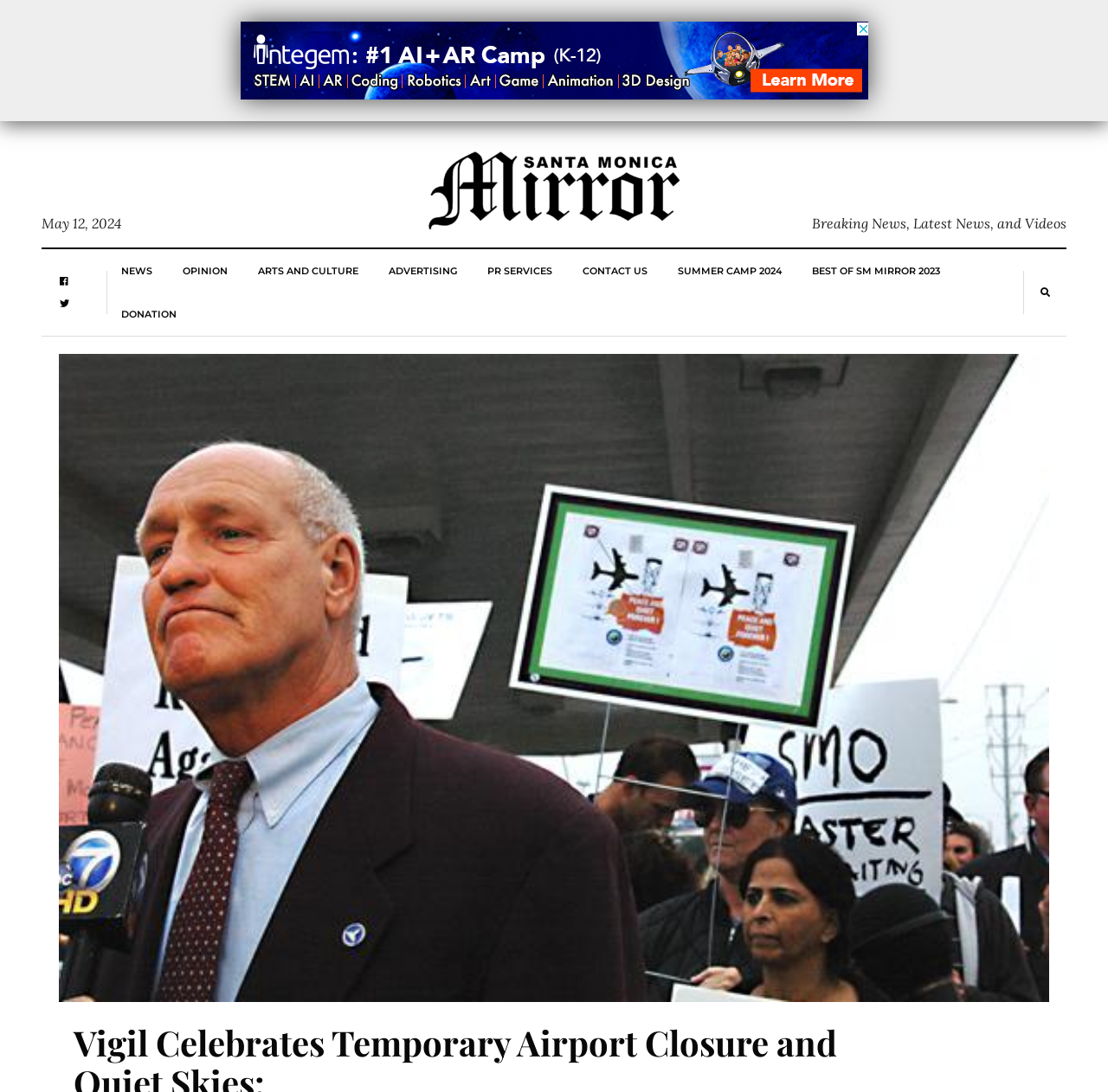Highlight the bounding box coordinates of the element that should be clicked to carry out the following instruction: "Visit the NEWS section". The coordinates must be given as four float numbers ranging from 0 to 1, i.e., [left, top, right, bottom].

[0.11, 0.228, 0.138, 0.268]